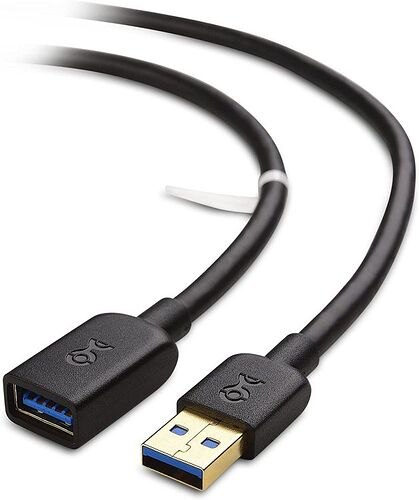Provide a comprehensive description of the image.

The image features a USB 3.0 cable, showcasing its two connectors: one type-A male connector and one type-A female connector. The male end is designed to be plugged directly into devices like computers, while the female end allows for connecting additional USB devices, creating an extension. The cable is black with a durable exterior, featuring a blue insert in the male connector, which is a characteristic of USB 3.0 specification that indicates higher data transfer speeds. This cable is particularly useful for extending the reach of USB devices and is commonly utilized for peripherals such as scanners, printers, and external drives, especially in setups requiring longer connections without loss of speed.